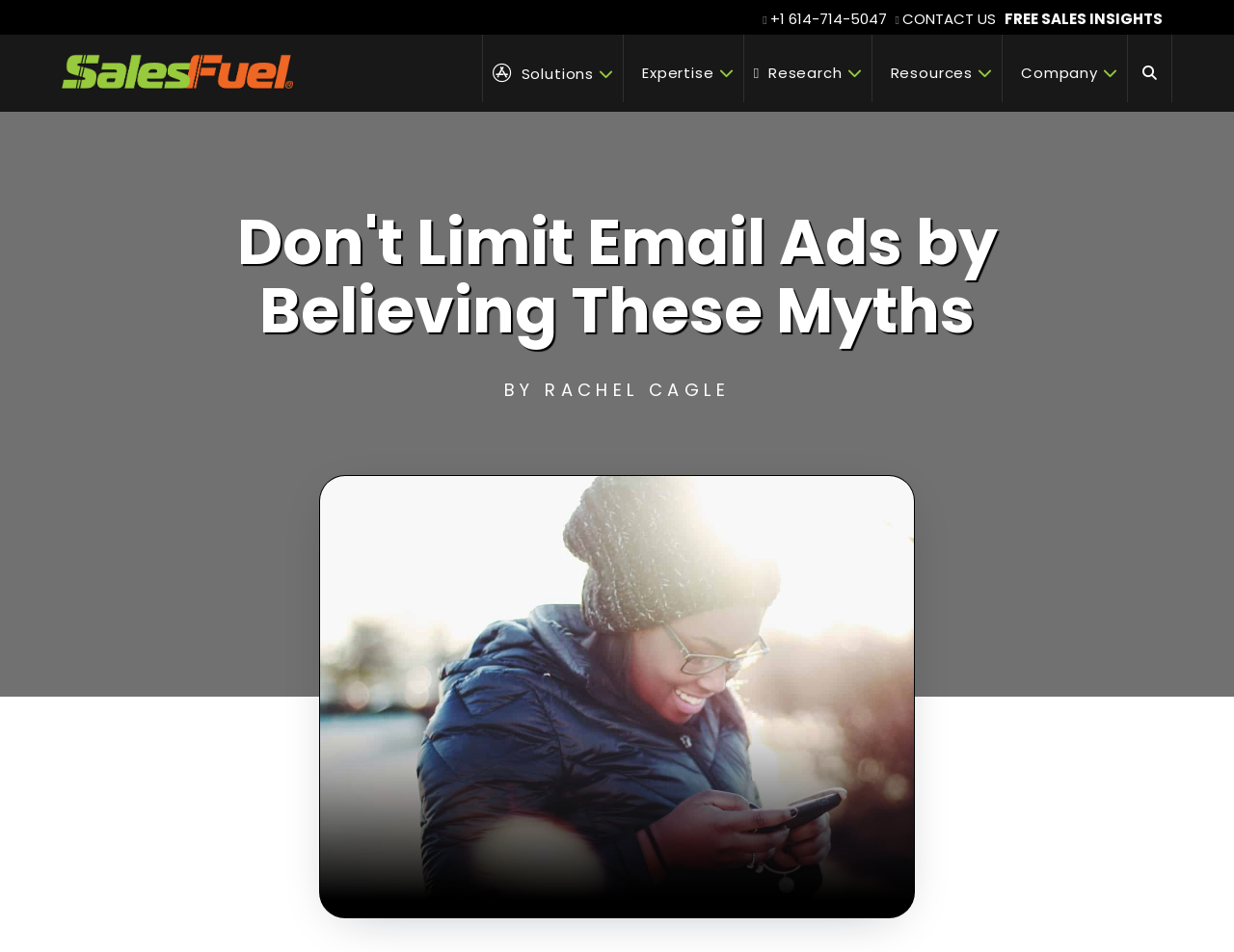Identify the bounding box coordinates for the UI element described by the following text: "parent_node: SalesFuel". Provide the coordinates as four float numbers between 0 and 1, in the format [left, top, right, bottom].

[0.05, 0.052, 0.238, 0.095]